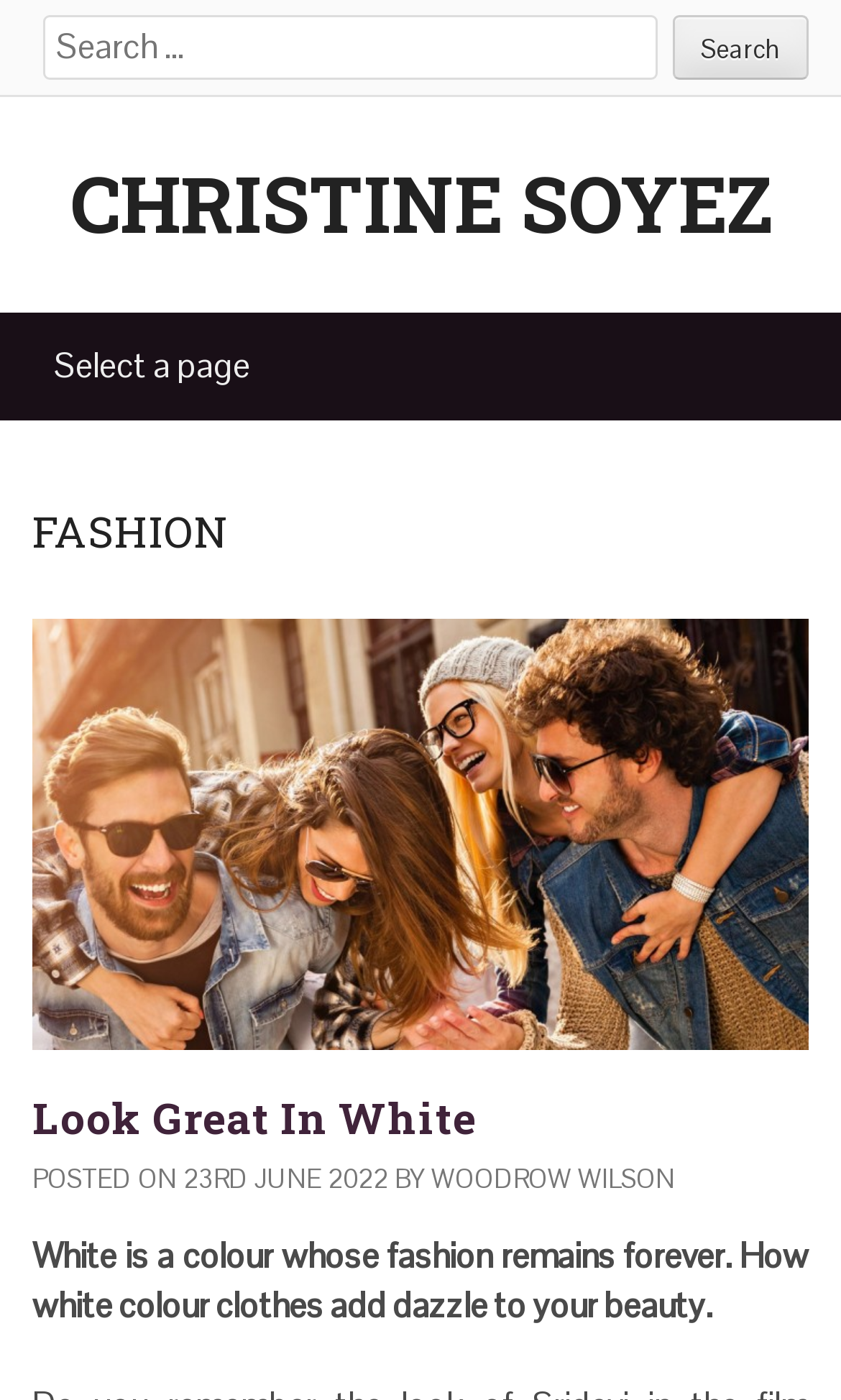Please give a succinct answer using a single word or phrase:
How many links are there in the webpage?

5